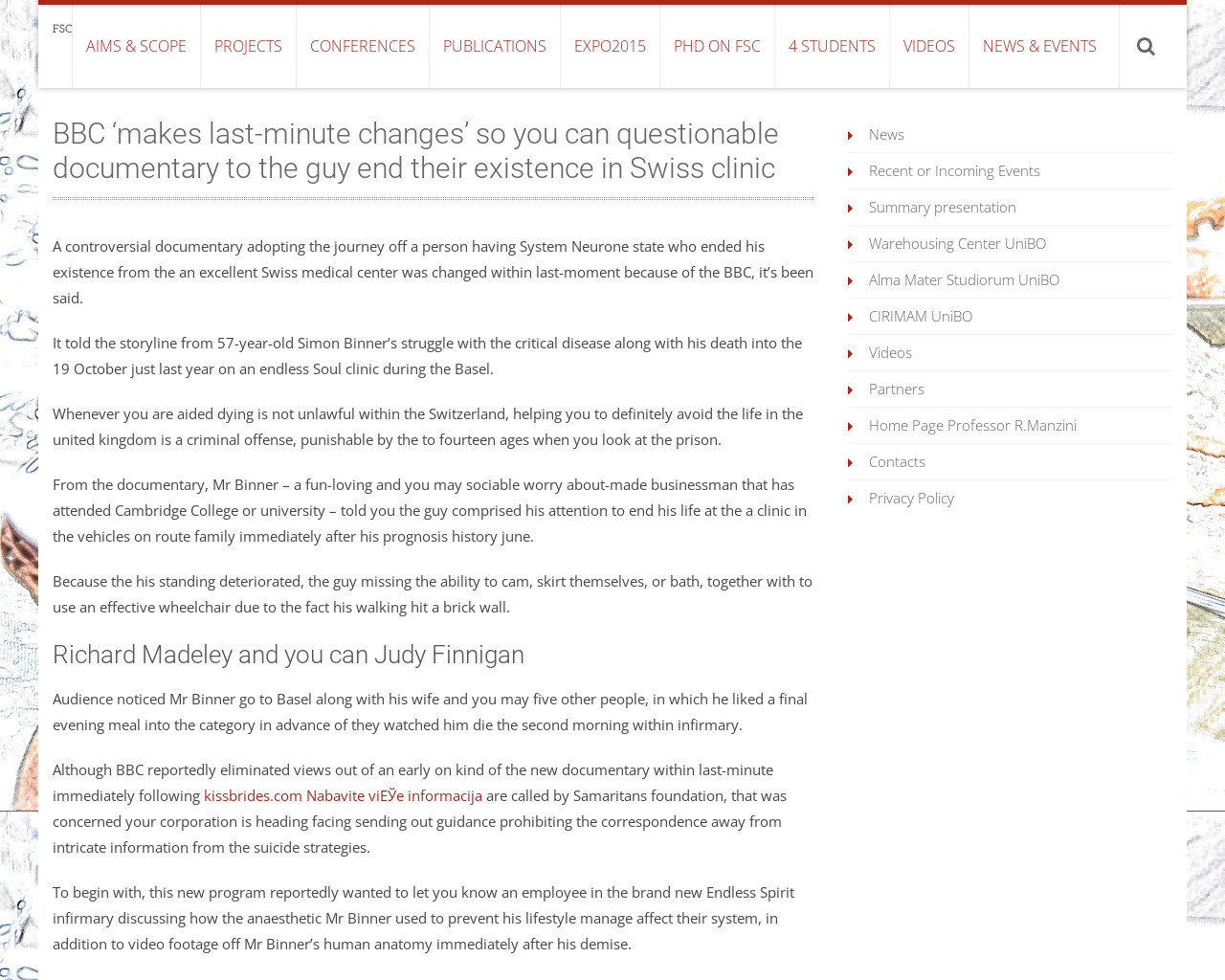Determine the bounding box coordinates for the clickable element required to fulfill the instruction: "Check the 'NEWS & EVENTS'". Provide the coordinates as four float numbers between 0 and 1, i.e., [left, top, right, bottom].

[0.791, 0.005, 0.906, 0.089]